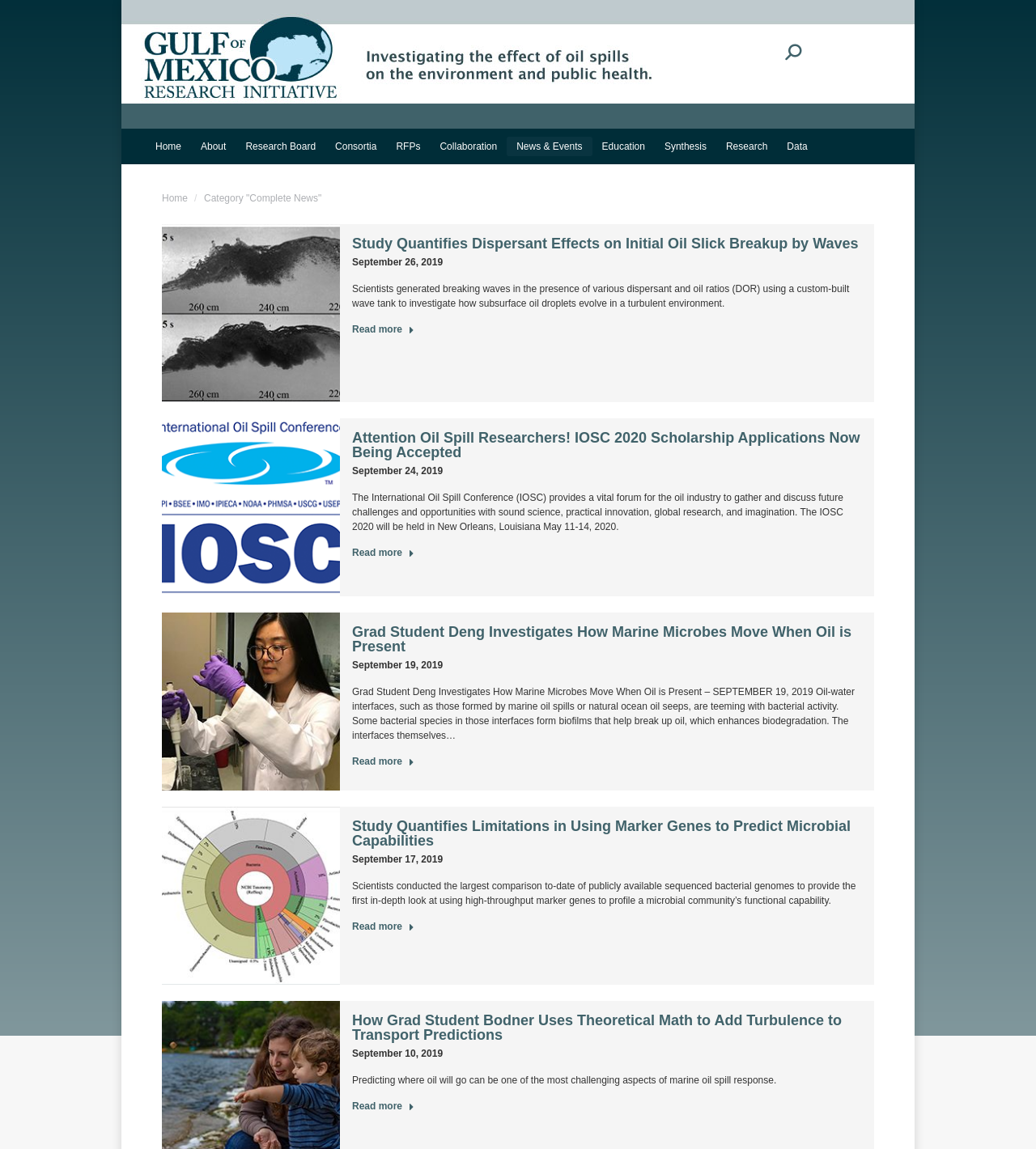Please provide a detailed answer to the question below based on the screenshot: 
What is the topic of the first news article?

The topic of the first news article can be found in the heading of the article, which is 'Study Quantifies Dispersant Effects on Initial Oil Slick Breakup by Waves'. This heading is located at the top of the first article section.